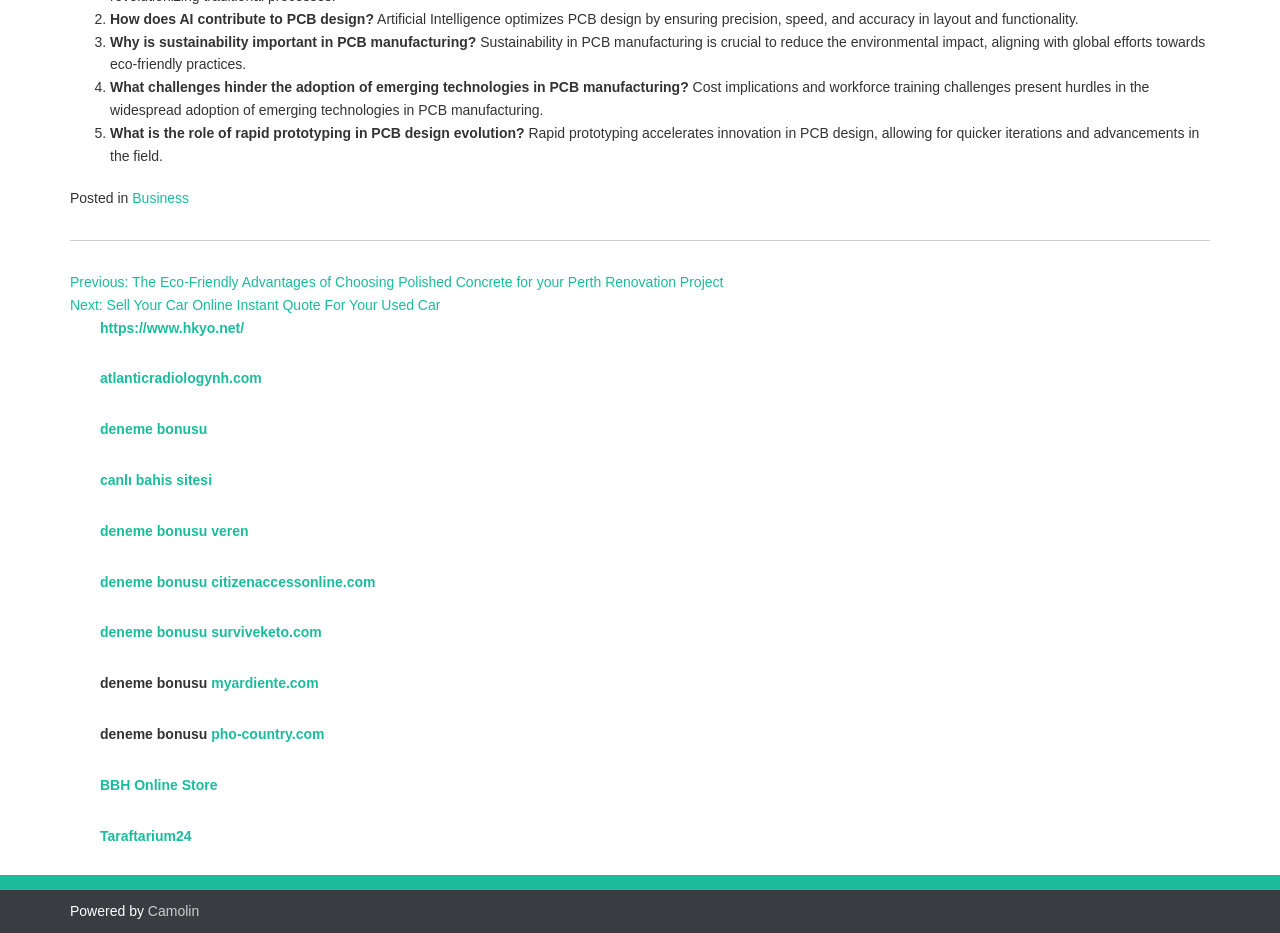Locate the bounding box coordinates of the element to click to perform the following action: 'Click on 'Next: Sell Your Car Online Instant Quote For Your Used Car''. The coordinates should be given as four float values between 0 and 1, in the form of [left, top, right, bottom].

[0.055, 0.318, 0.344, 0.335]